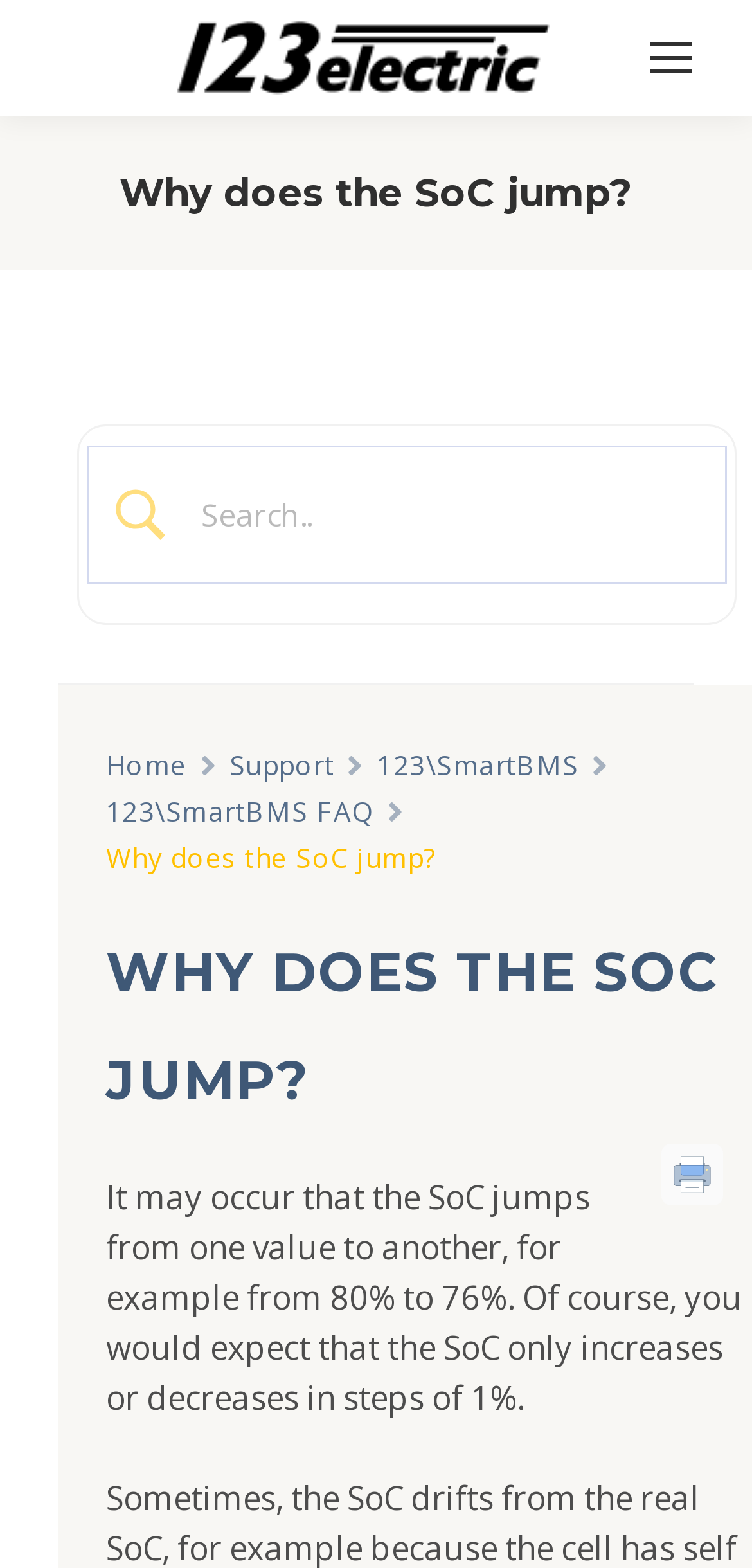Can you find the bounding box coordinates for the UI element given this description: "name="s" placeholder="Search..""? Provide the coordinates as four float numbers between 0 and 1: [left, top, right, bottom].

[0.229, 0.305, 0.938, 0.352]